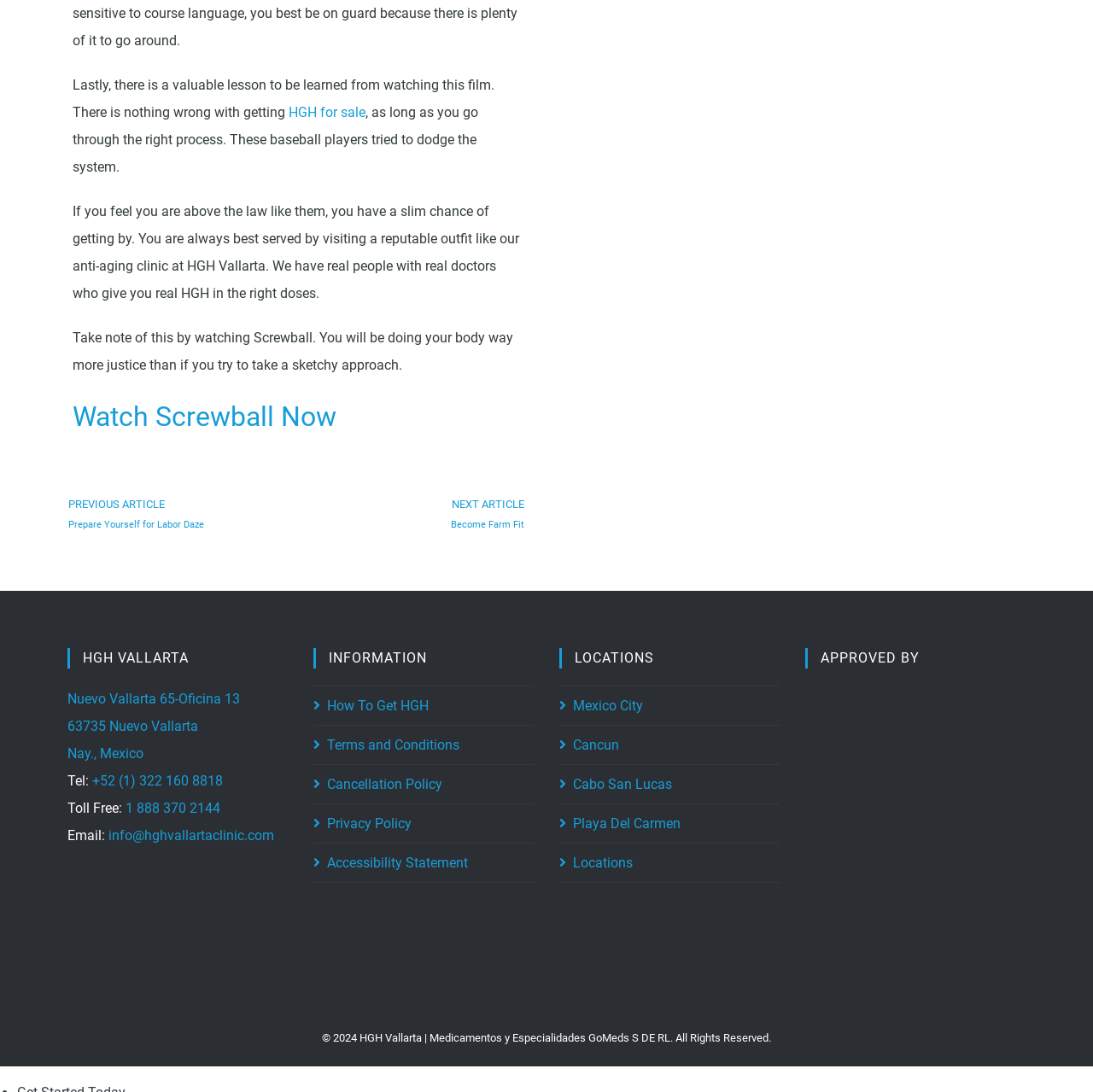What is the phone number of the clinic?
Using the details from the image, give an elaborate explanation to answer the question.

The phone number of the clinic is obtained from the link element with the text '+52 (1) 322 160 8818', which is located below the 'Tel:' StaticText element.